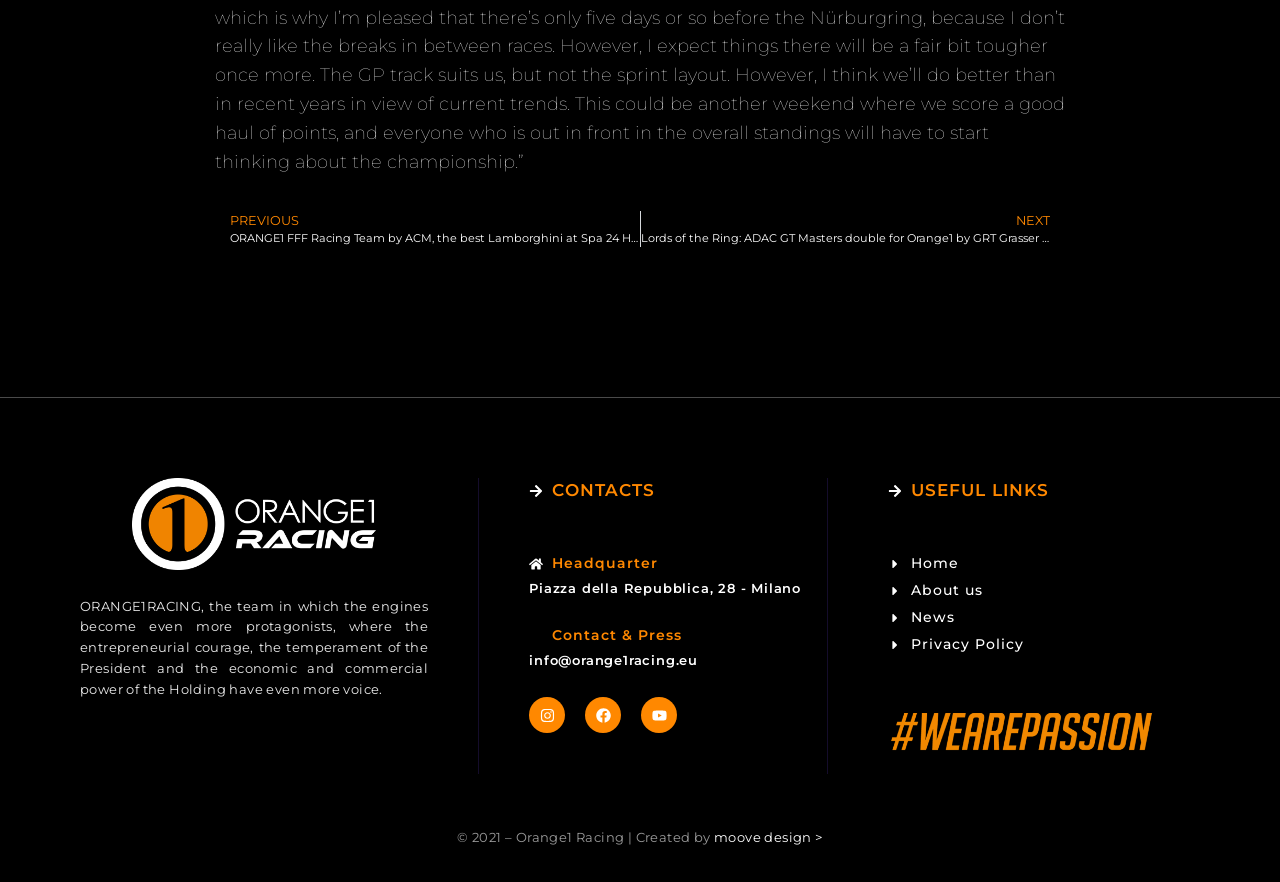Use a single word or phrase to answer the question: What is the email address of the team?

info@orange1racing.eu